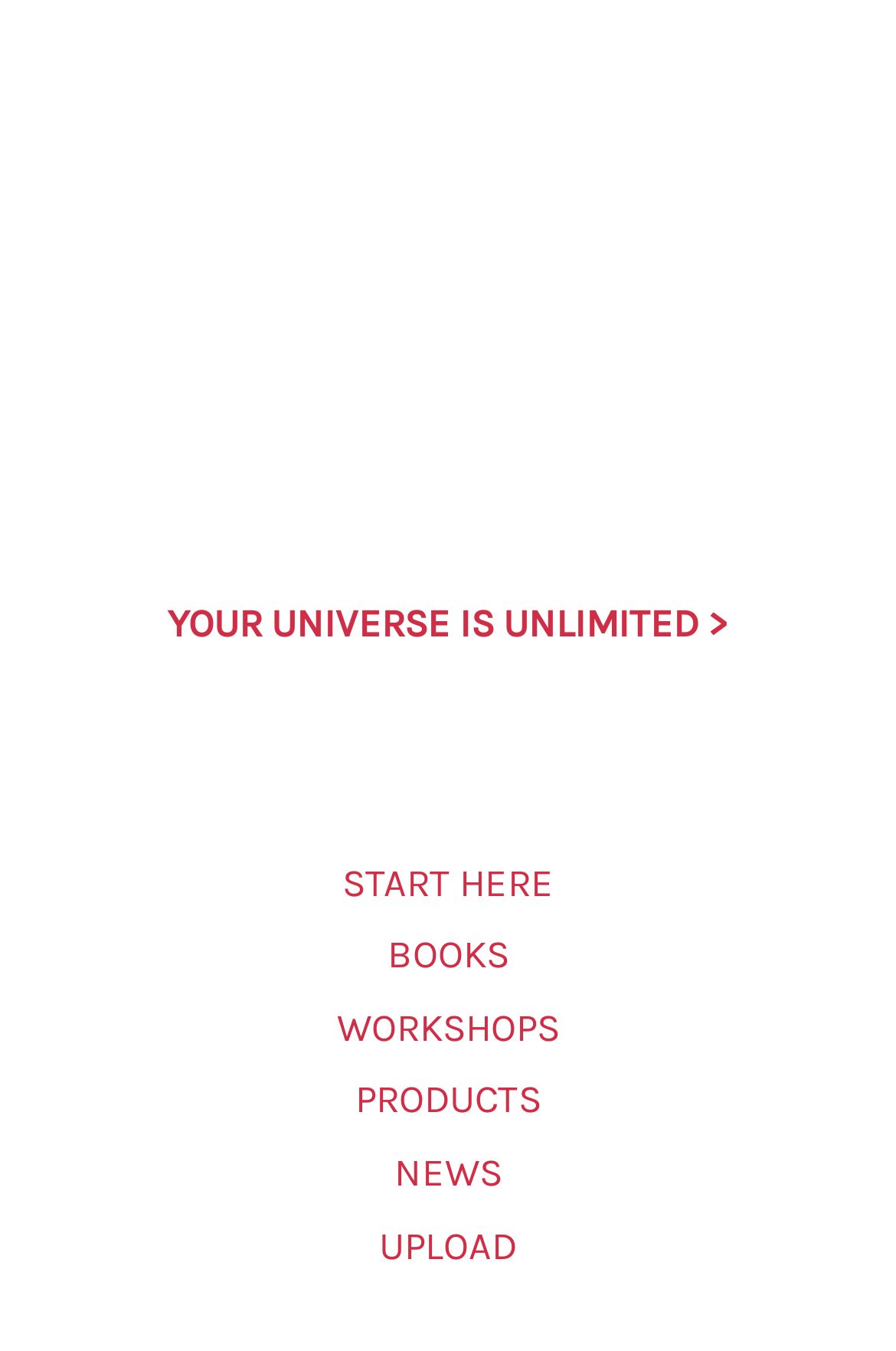Locate the bounding box of the UI element with the following description: "10".

None